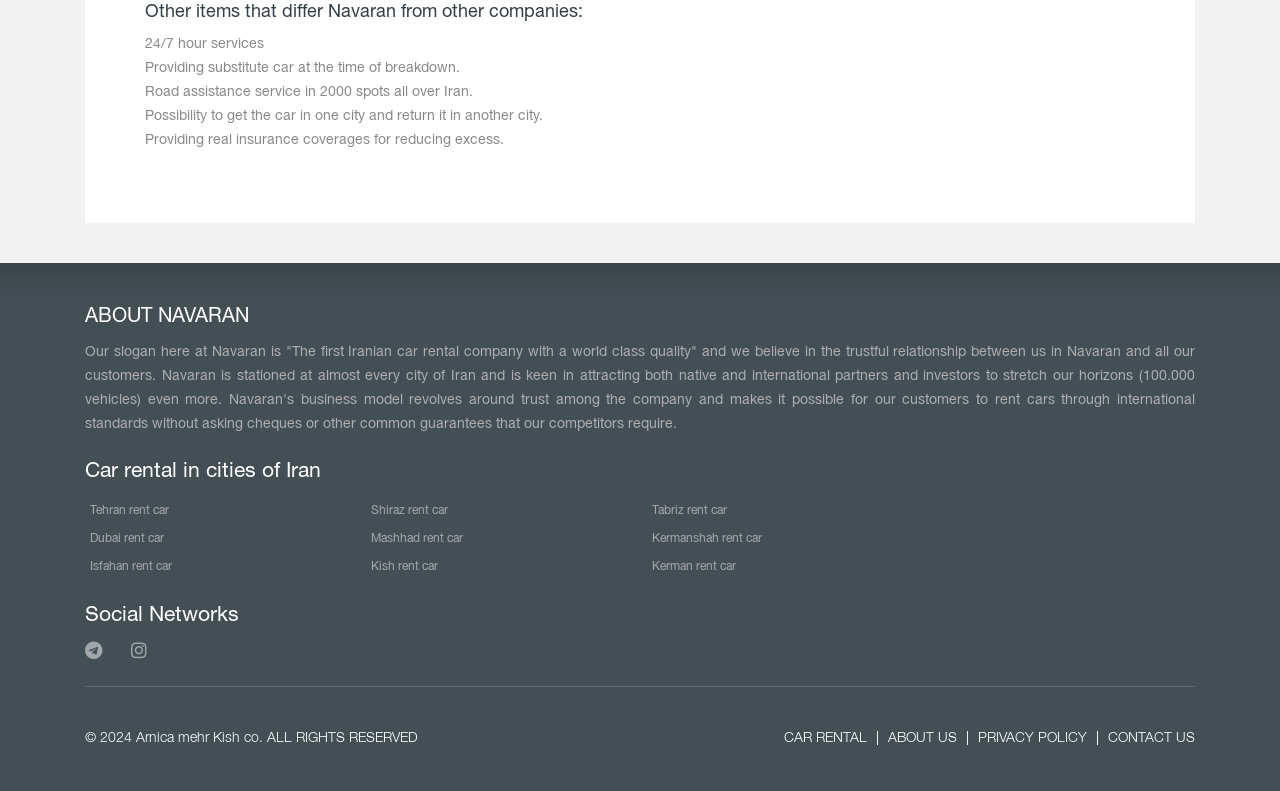Determine the bounding box coordinates of the UI element that matches the following description: "PRIVACY POLICY". The coordinates should be four float numbers between 0 and 1 in the format [left, top, right, bottom].

[0.764, 0.925, 0.849, 0.942]